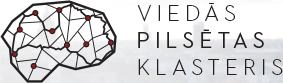Convey a rich and detailed description of the image.

The image features a stylized graphic representing a network or cluster, symbolizing the concept of smart urban planning. Accompanying this graphic is text that reads "VIEDĀS PILSĒTAS KLASTERIS," which translates to "Smart City Cluster" in English. This visual likely serves as a logo or branding element associated with initiatives focused on urban development, technology integration, and sustainable living in modern cities. The network design, with its interconnected nodes, emphasizes collaboration and the innovative approaches taken in smart city projects.